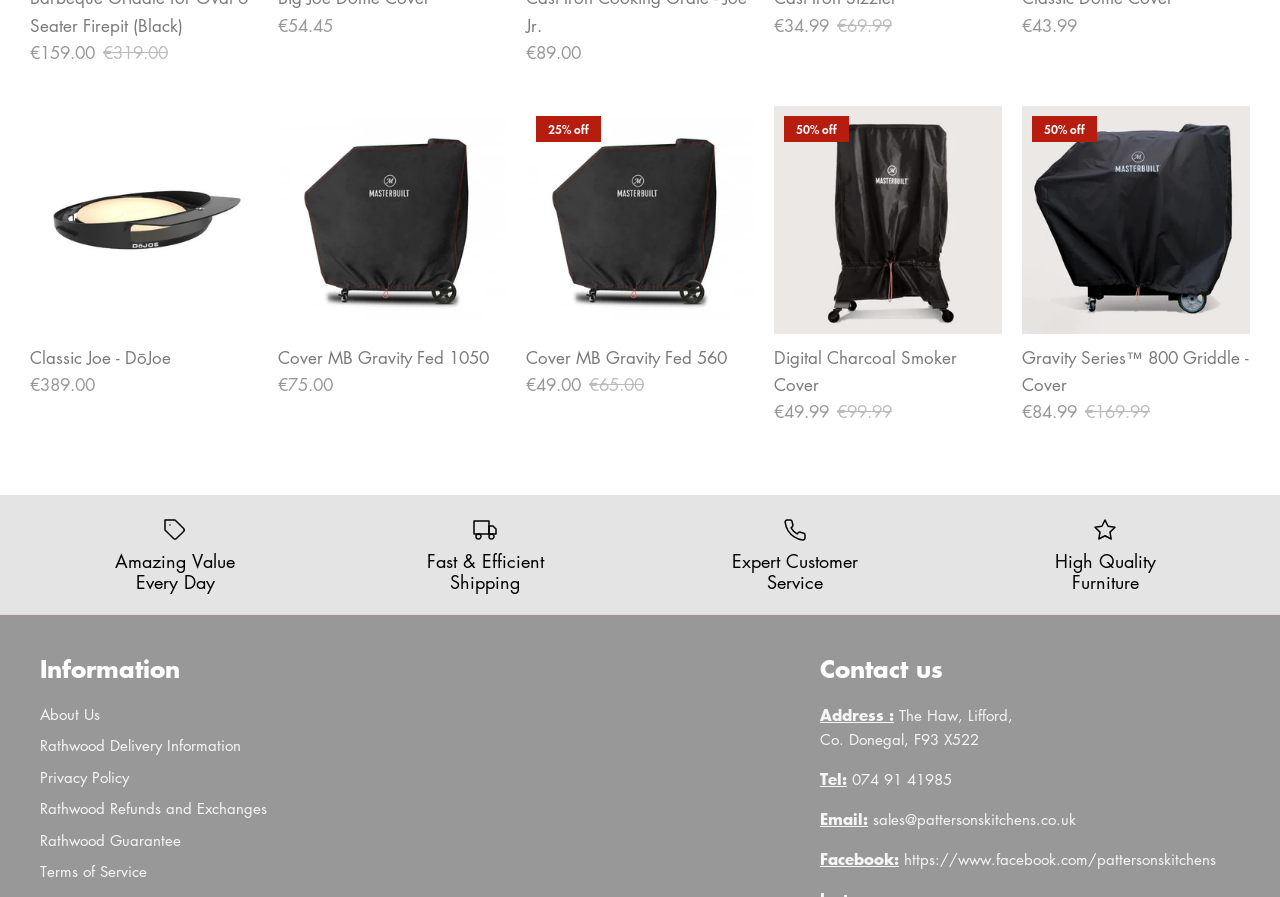Identify the bounding box coordinates of the part that should be clicked to carry out this instruction: "read recent post 'The Shocking Naked Truth'".

None